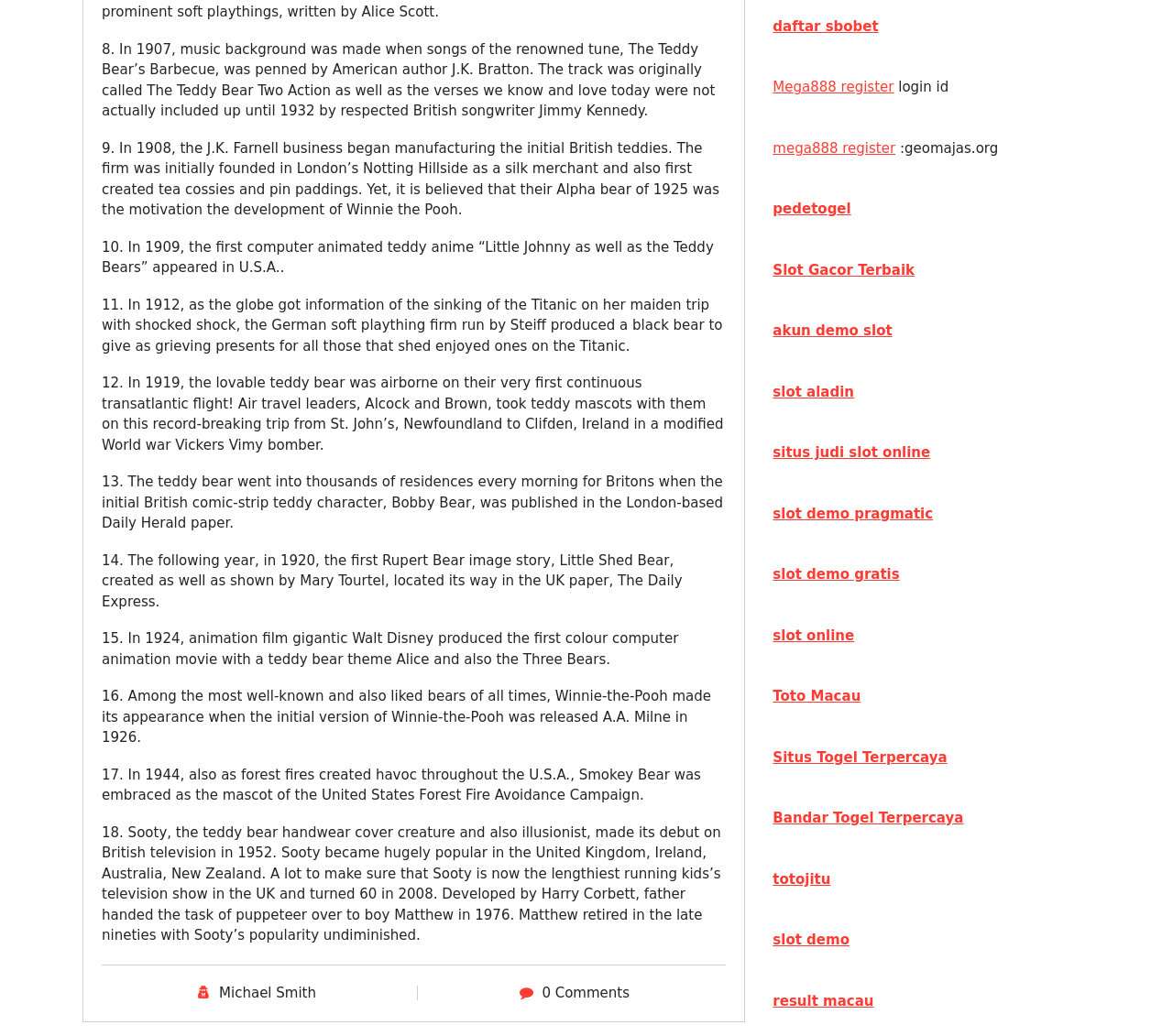Using the element description: "akun demo slot", determine the bounding box coordinates. The coordinates should be in the format [left, top, right, bottom], with values between 0 and 1.

[0.659, 0.312, 0.761, 0.327]